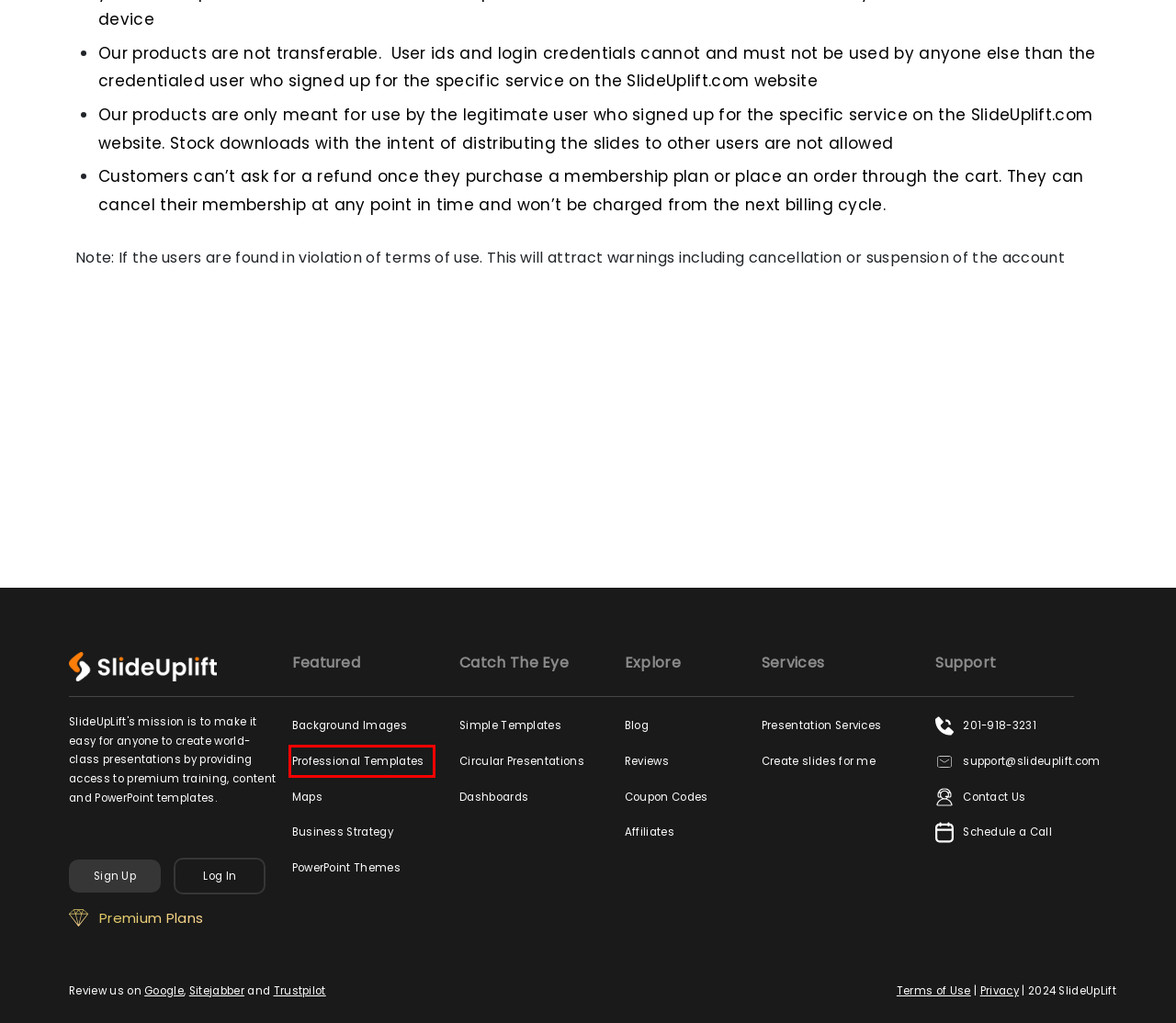Review the screenshot of a webpage which includes a red bounding box around an element. Select the description that best fits the new webpage once the element in the bounding box is clicked. Here are the candidates:
A. SlideUpLift Reviews | Read Customer Service Reviews of slideuplift.com
B. 82+ Circle Diagram Templates For Presentations | SlideUpLift
C. SlideUpLift Customer Reviews
D. Microsoft PowerPoint Themes For Presentations
E. Slideuplift
F. Privacy and Cookie Policy - SlideUpLift
G. Free Professional PowerPoint Templates And Slides
H. Affiliates - SlideUpLift

G